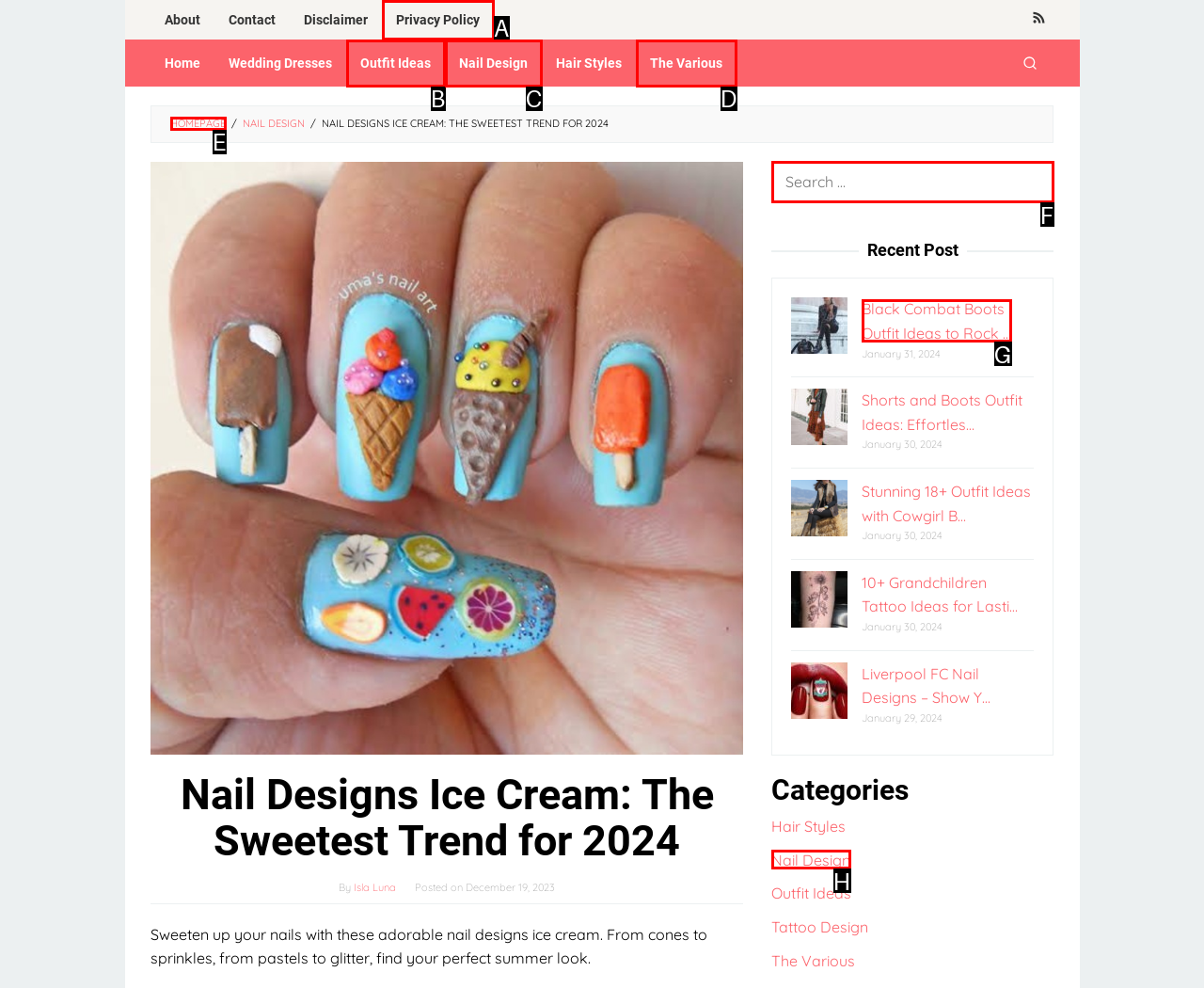Identify the letter corresponding to the UI element that matches this description: Outfit Ideas
Answer using only the letter from the provided options.

B